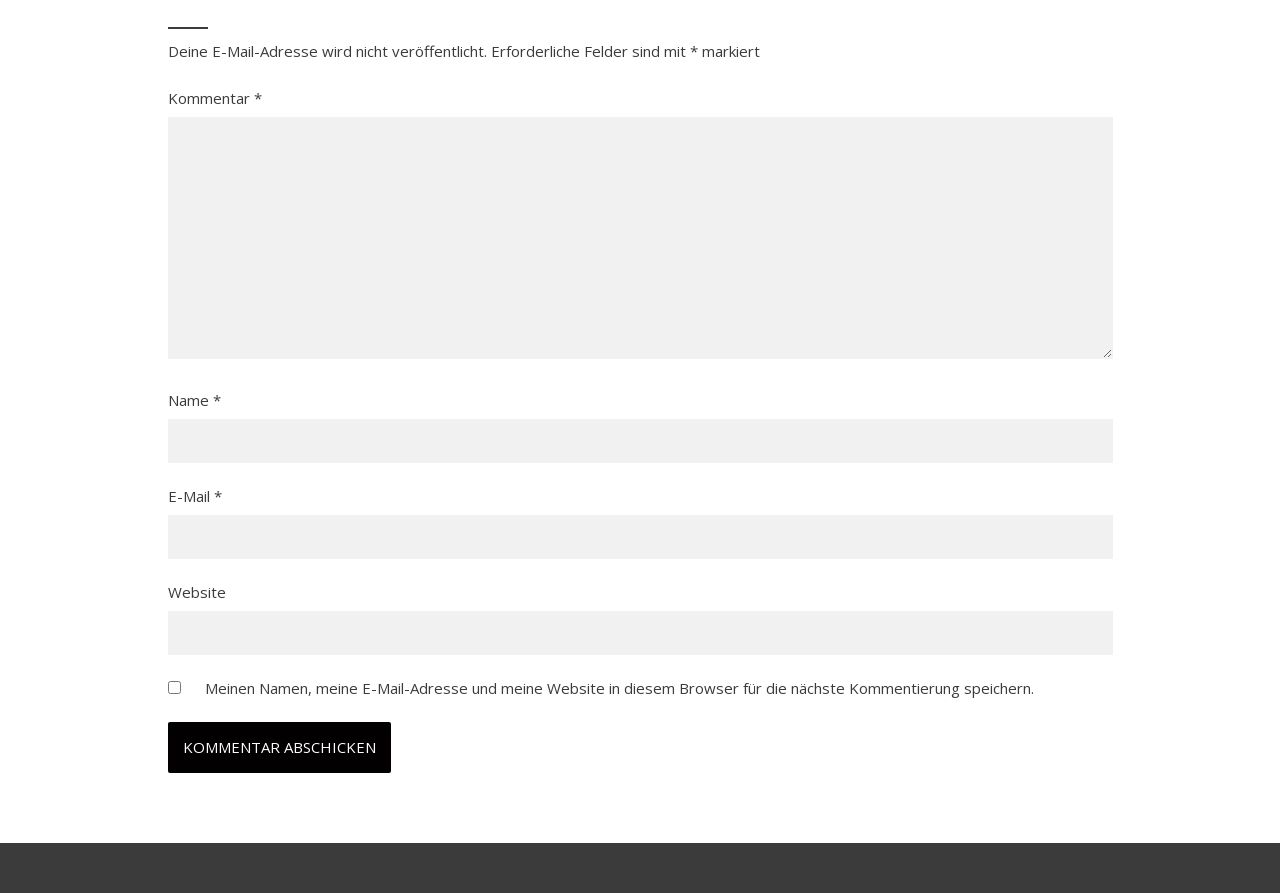Please answer the following question using a single word or phrase: 
What is the purpose of the checkbox?

Save comment information